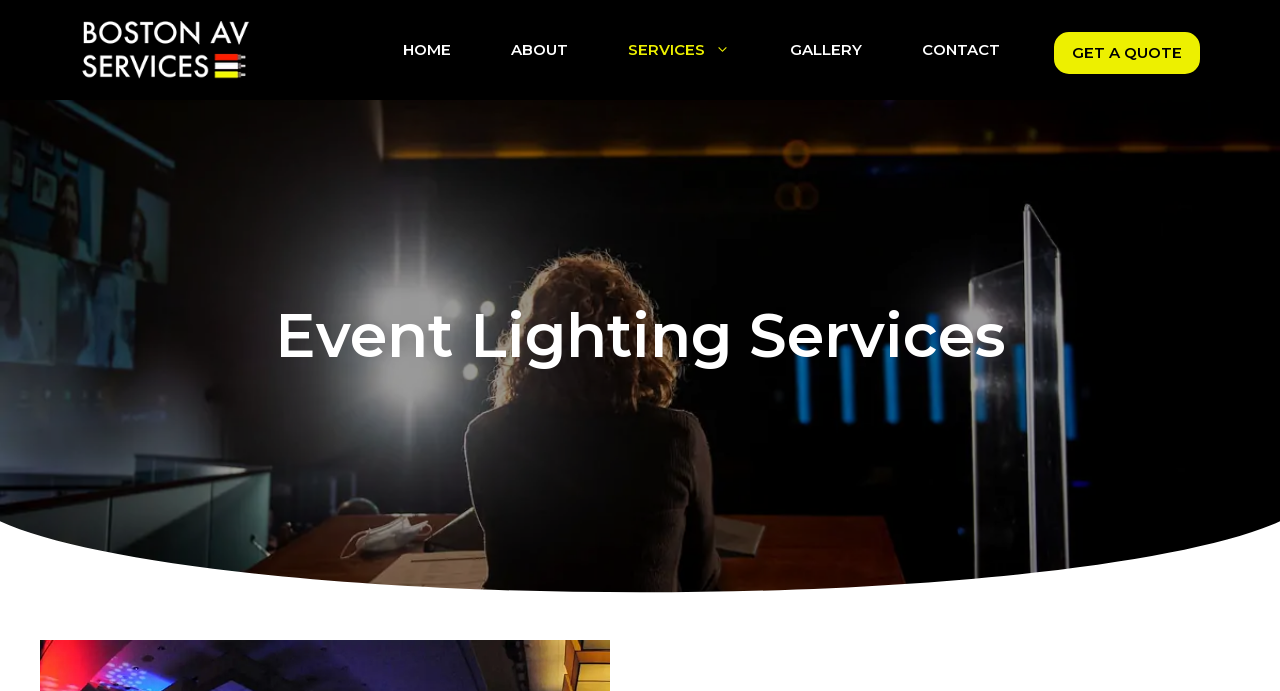Please find the bounding box for the UI element described by: "alt="Boston AV Services"".

[0.062, 0.056, 0.195, 0.085]